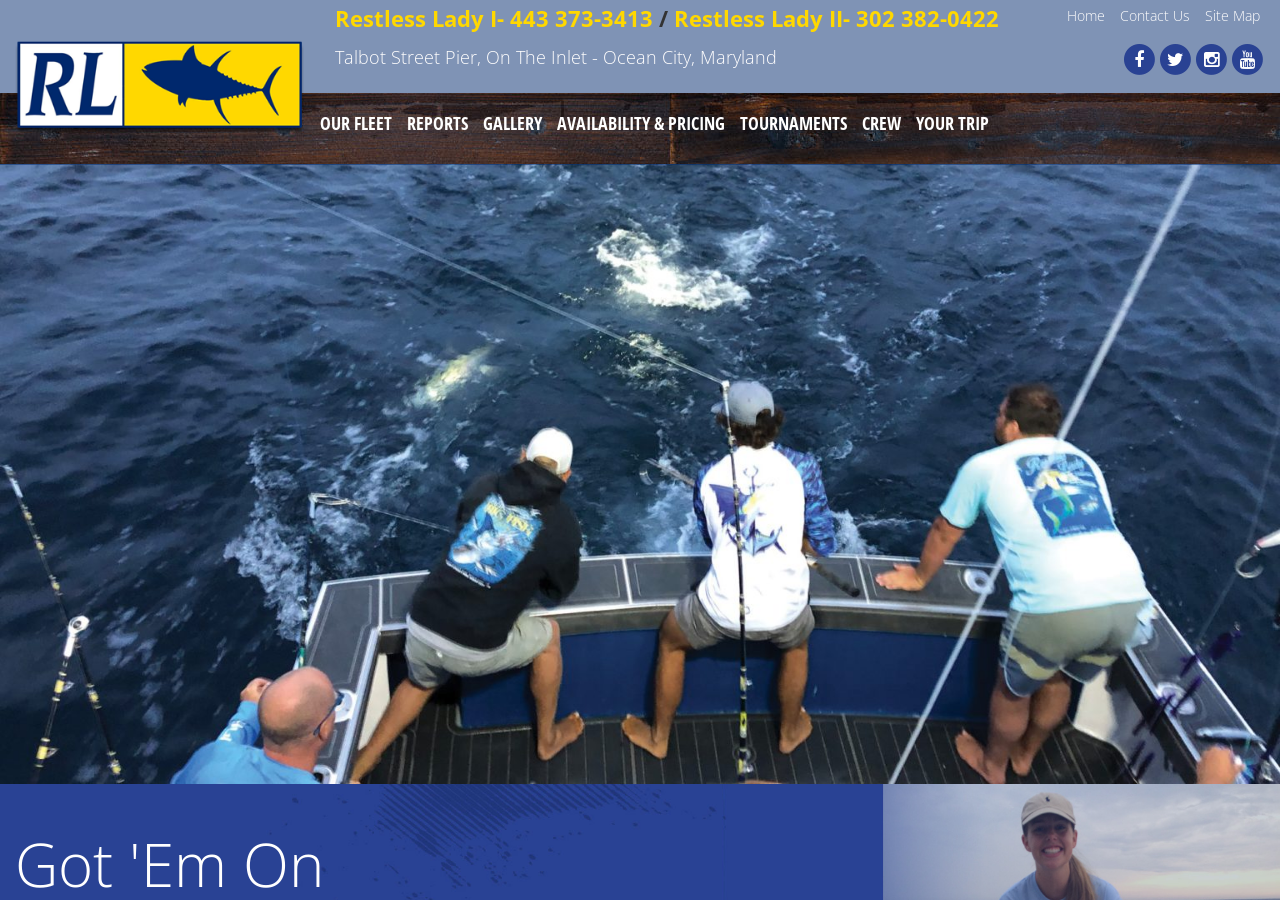Can you provide the bounding box coordinates for the element that should be clicked to implement the instruction: "Click the 'Home' link"?

[0.83, 0.0, 0.867, 0.036]